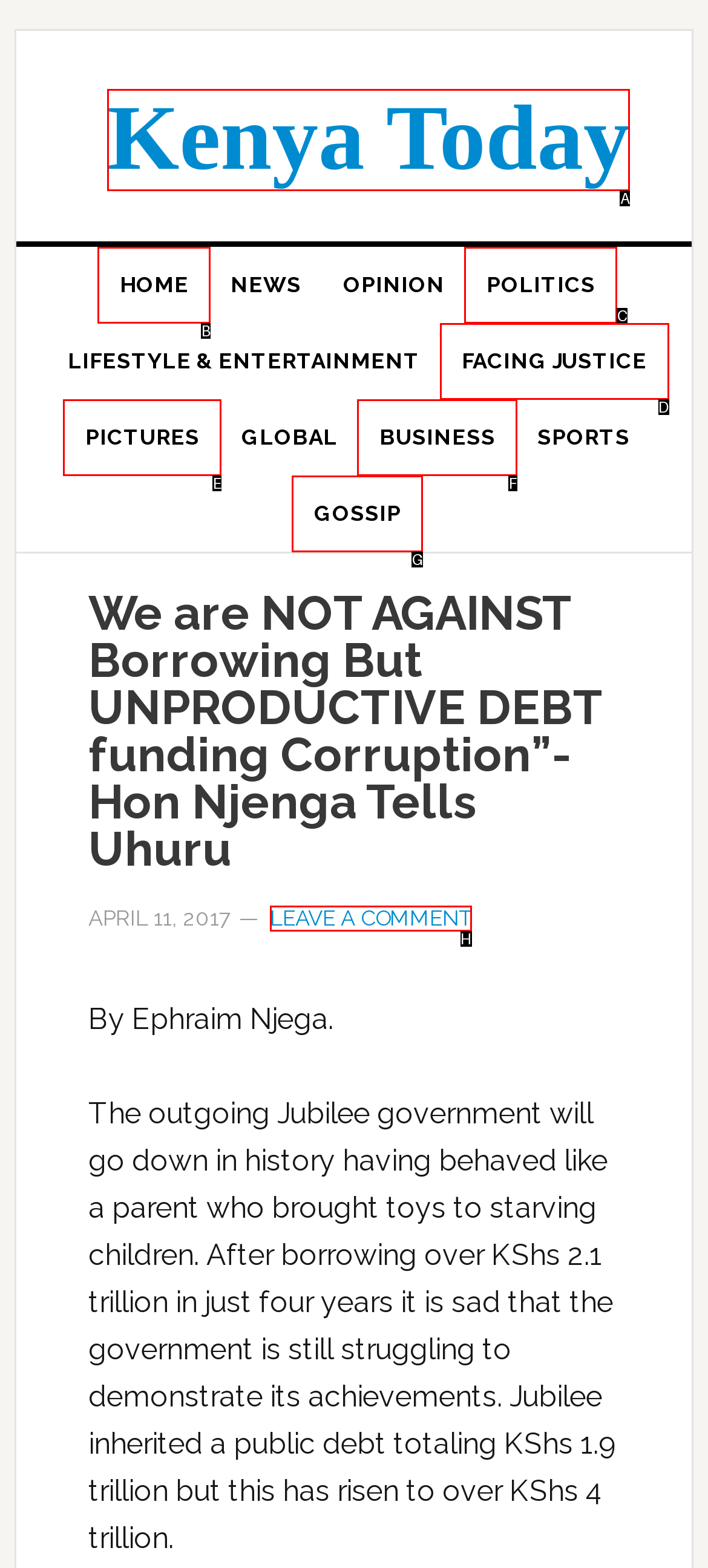Given the description: Leave a Comment, identify the HTML element that fits best. Respond with the letter of the correct option from the choices.

H